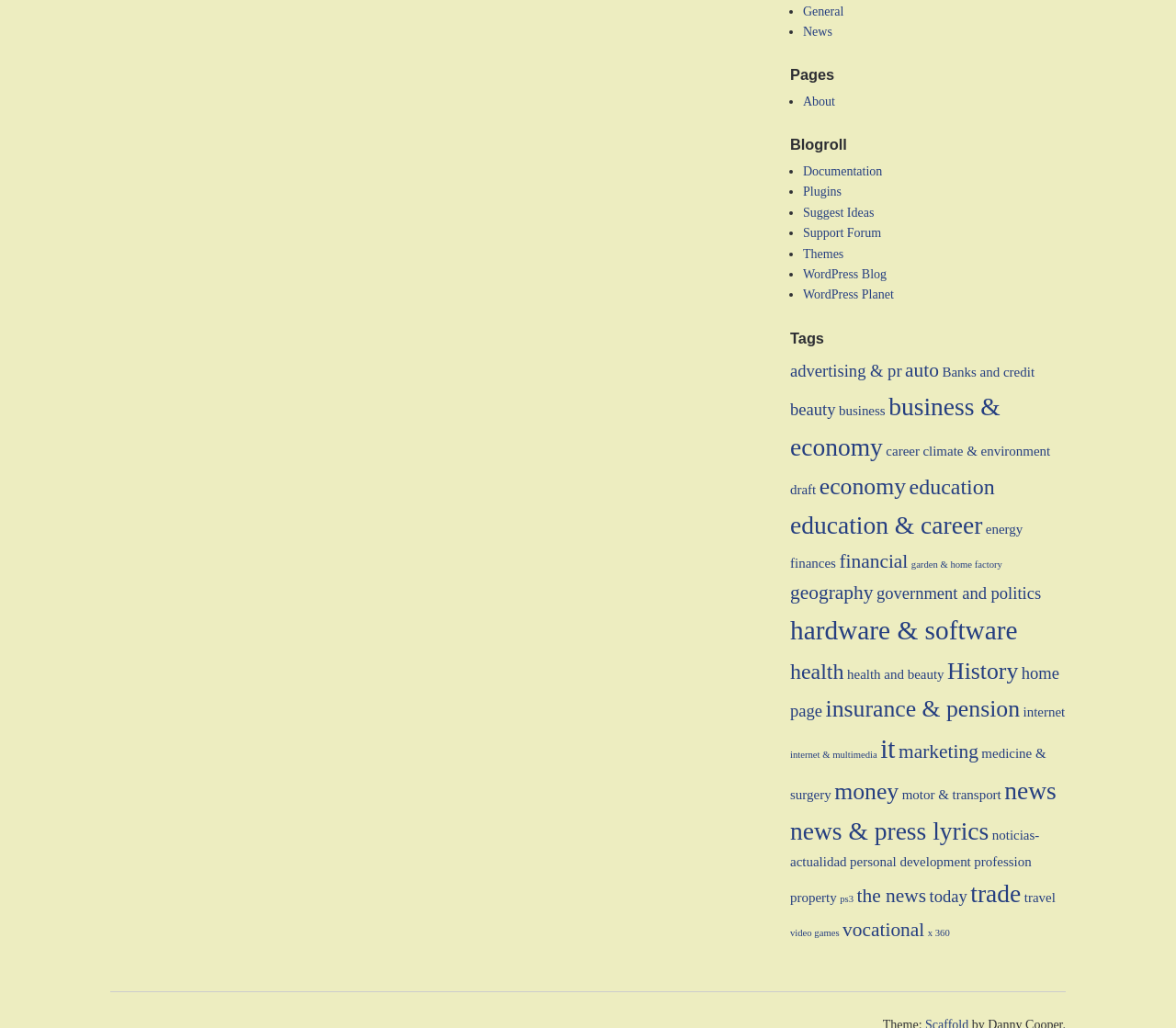Provide your answer to the question using just one word or phrase: What is the format of the links under 'Tags'?

Link with number of items in parentheses